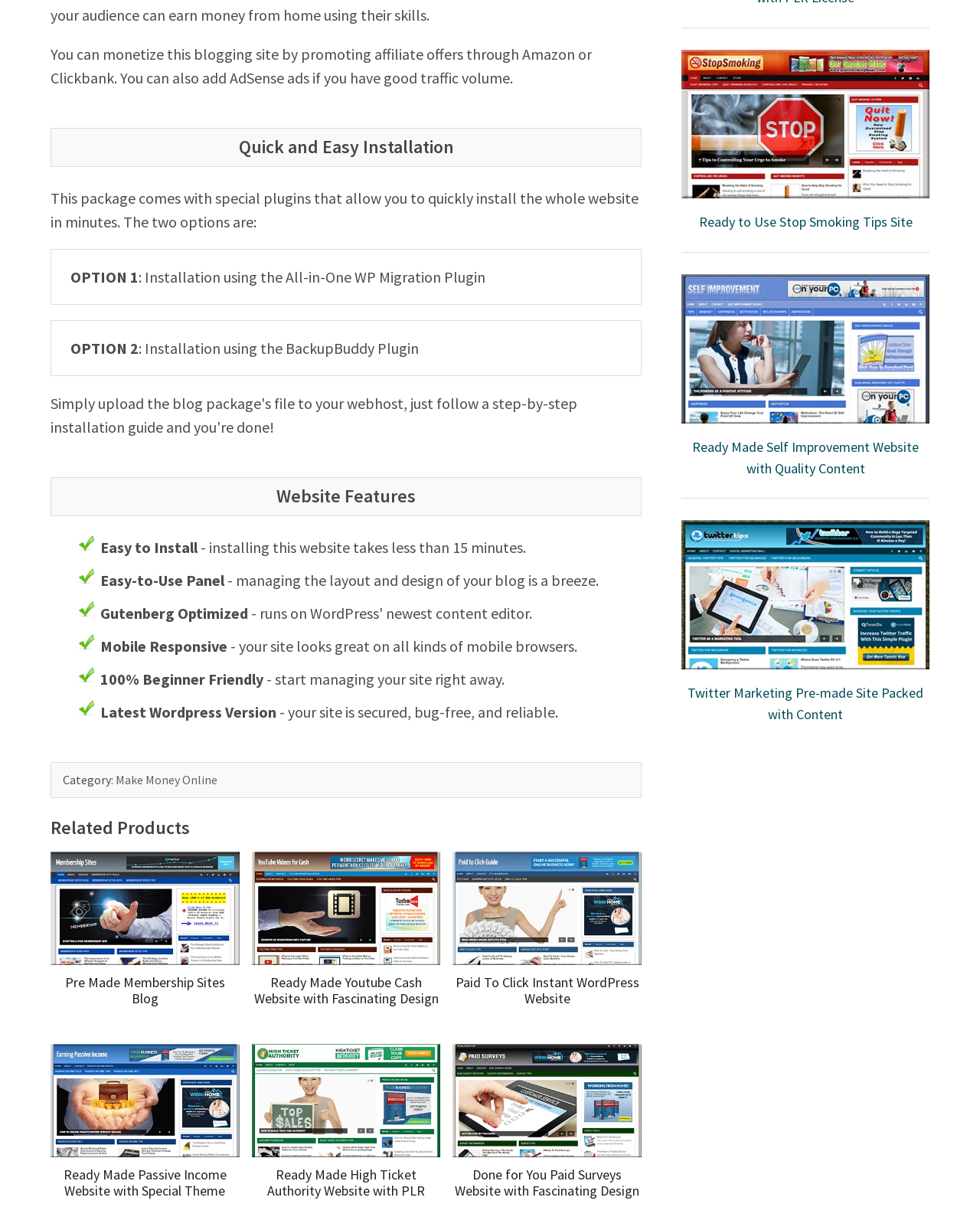Locate the bounding box of the user interface element based on this description: "Editor's Pick".

None